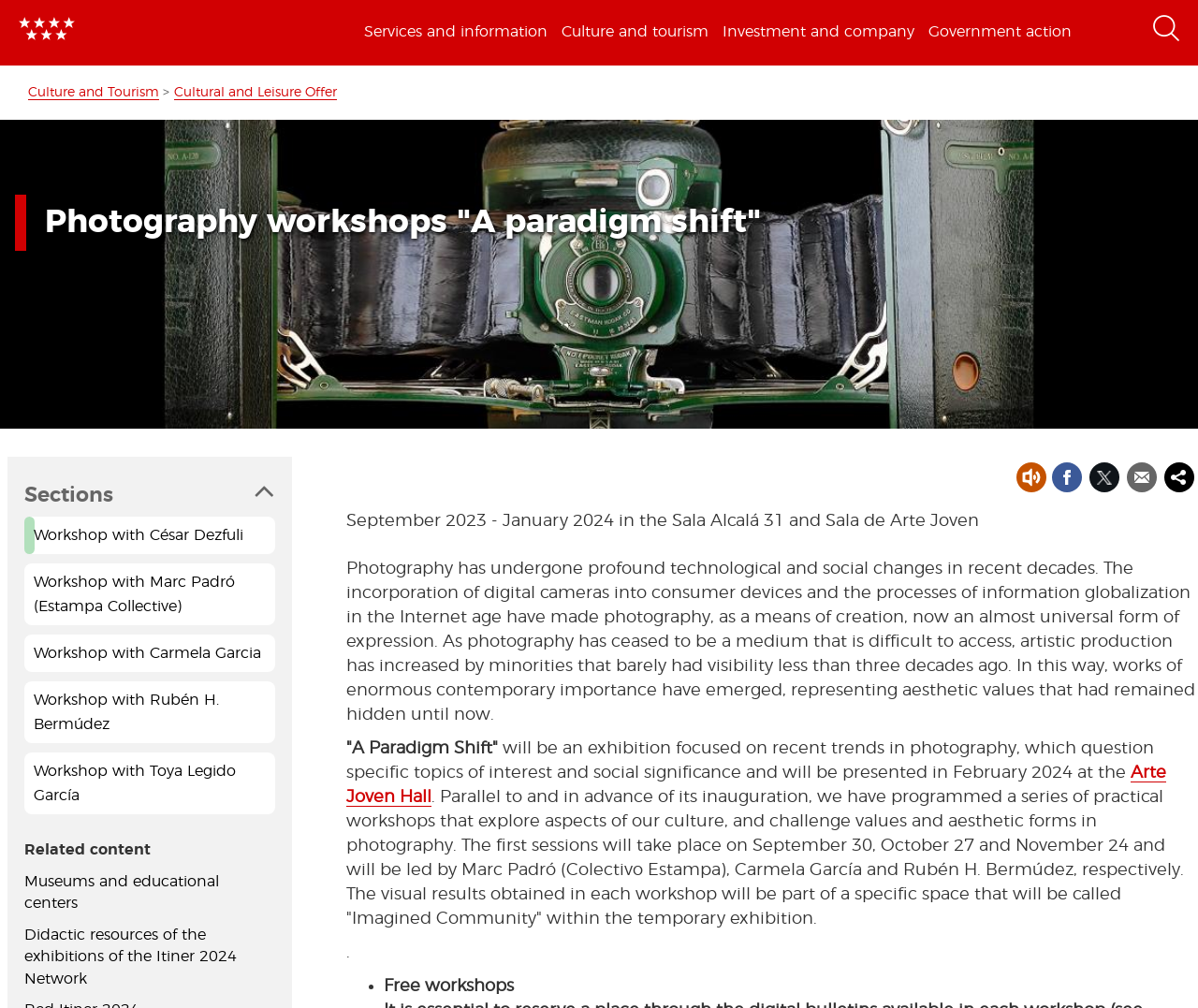Pinpoint the bounding box coordinates of the element you need to click to execute the following instruction: "Share the page using the 'Share' link". The bounding box should be represented by four float numbers between 0 and 1, in the format [left, top, right, bottom].

[0.969, 0.453, 1.0, 0.488]